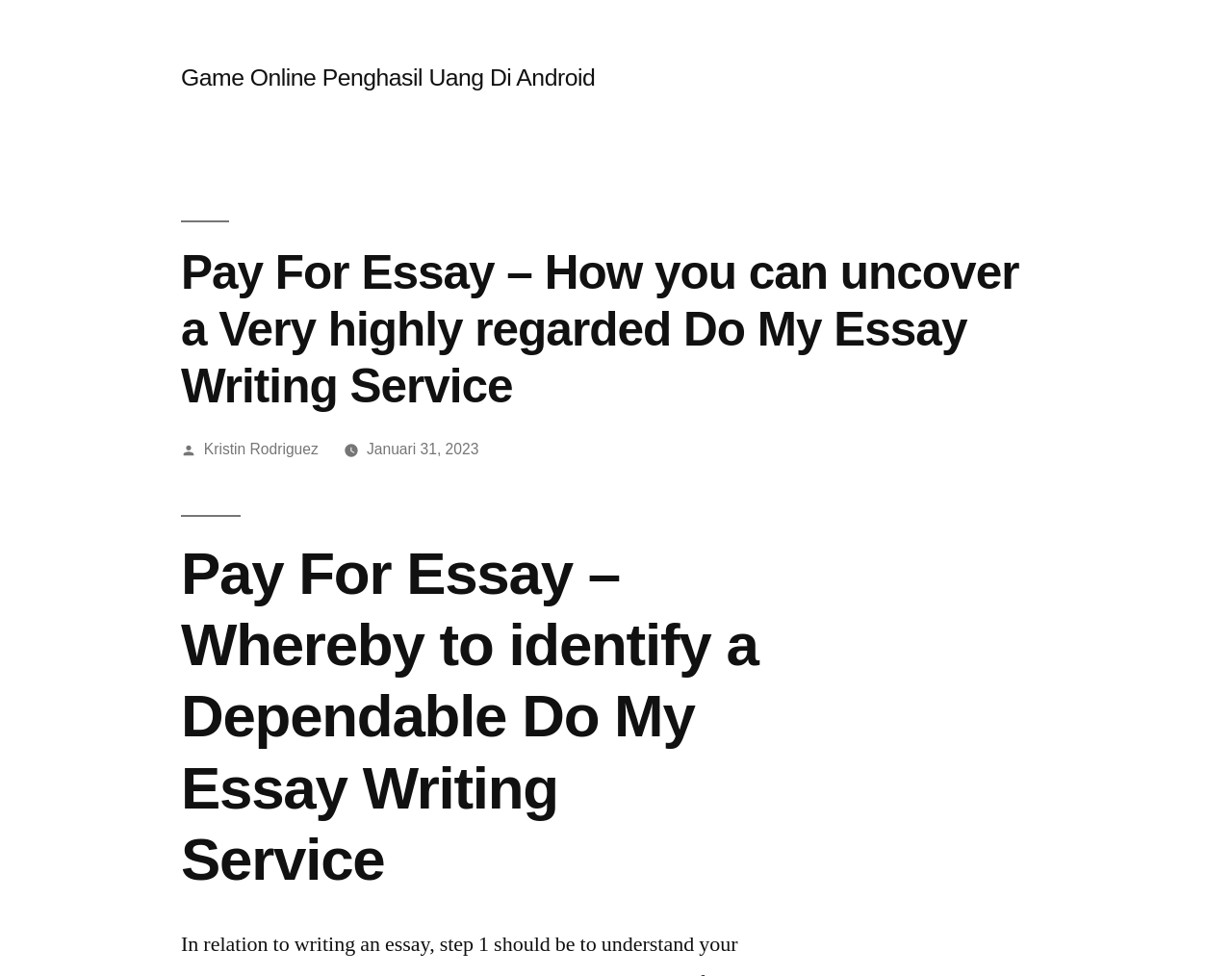Provide a one-word or short-phrase answer to the question:
What is the author's name of the post?

Kristin Rodriguez